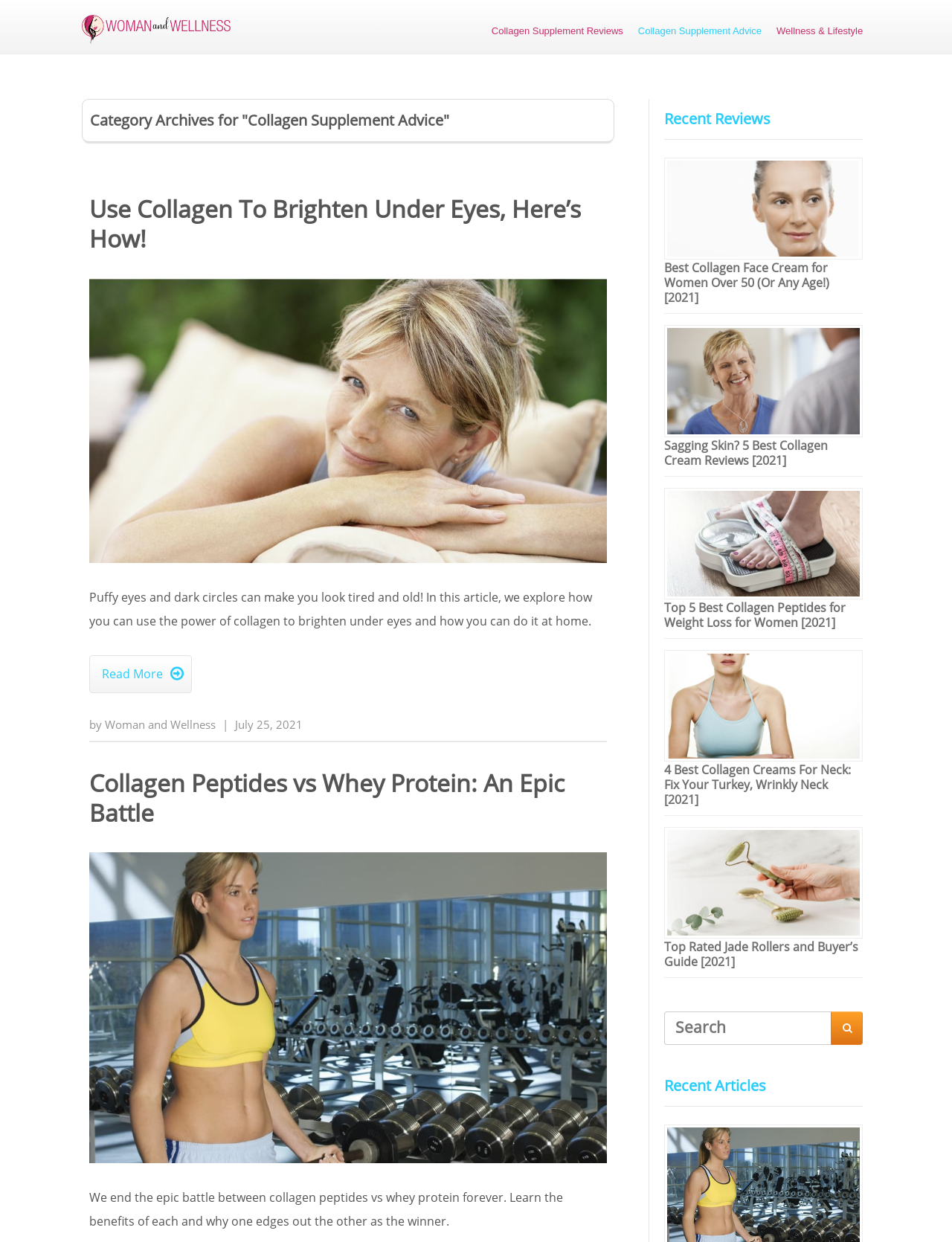Kindly determine the bounding box coordinates for the area that needs to be clicked to execute this instruction: "Search for collagen-related topics".

[0.698, 0.815, 0.873, 0.842]